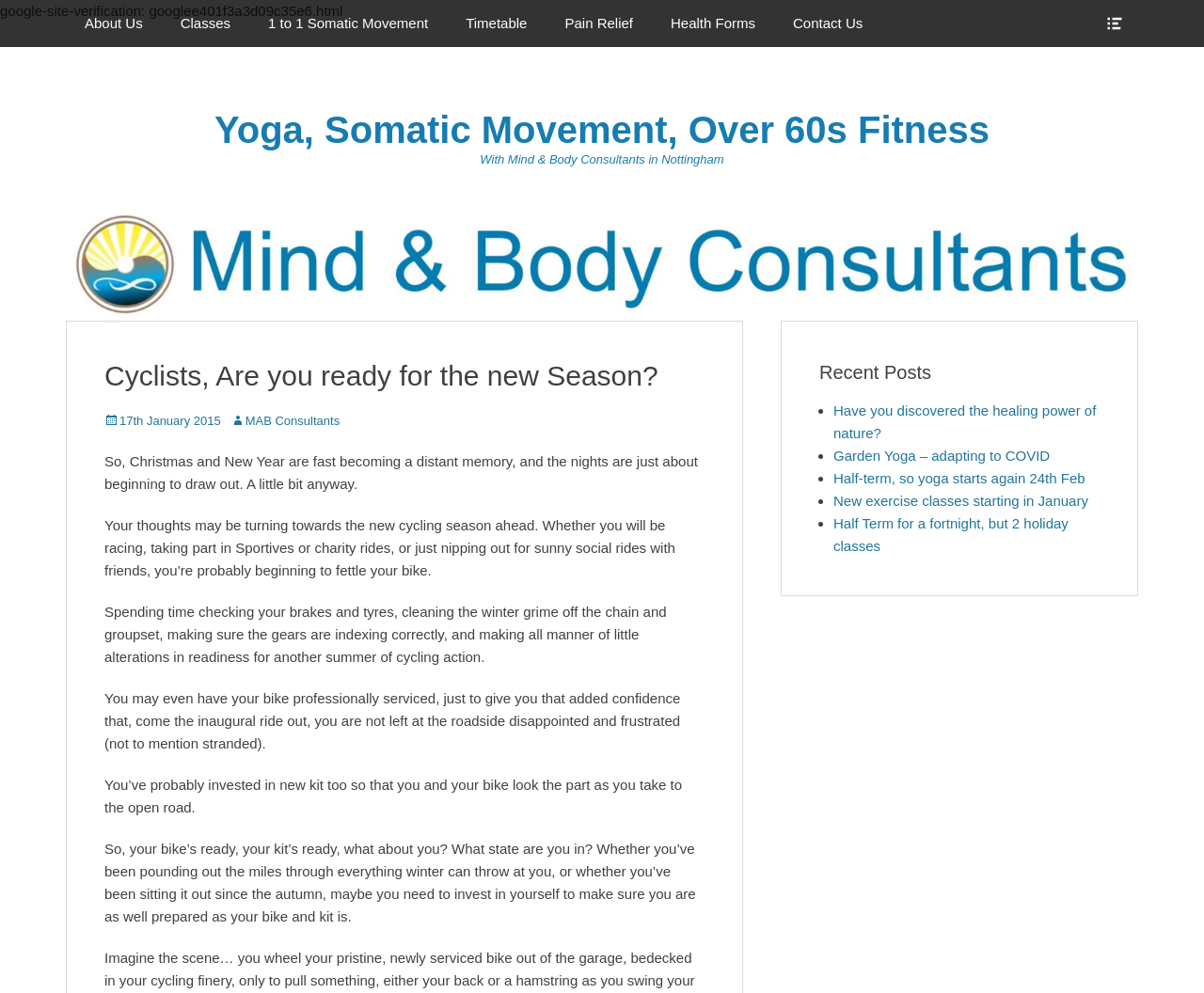Determine the bounding box coordinates for the clickable element to execute this instruction: "Click on the 'Classes' link". Provide the coordinates as four float numbers between 0 and 1, i.e., [left, top, right, bottom].

[0.134, 0.0, 0.207, 0.047]